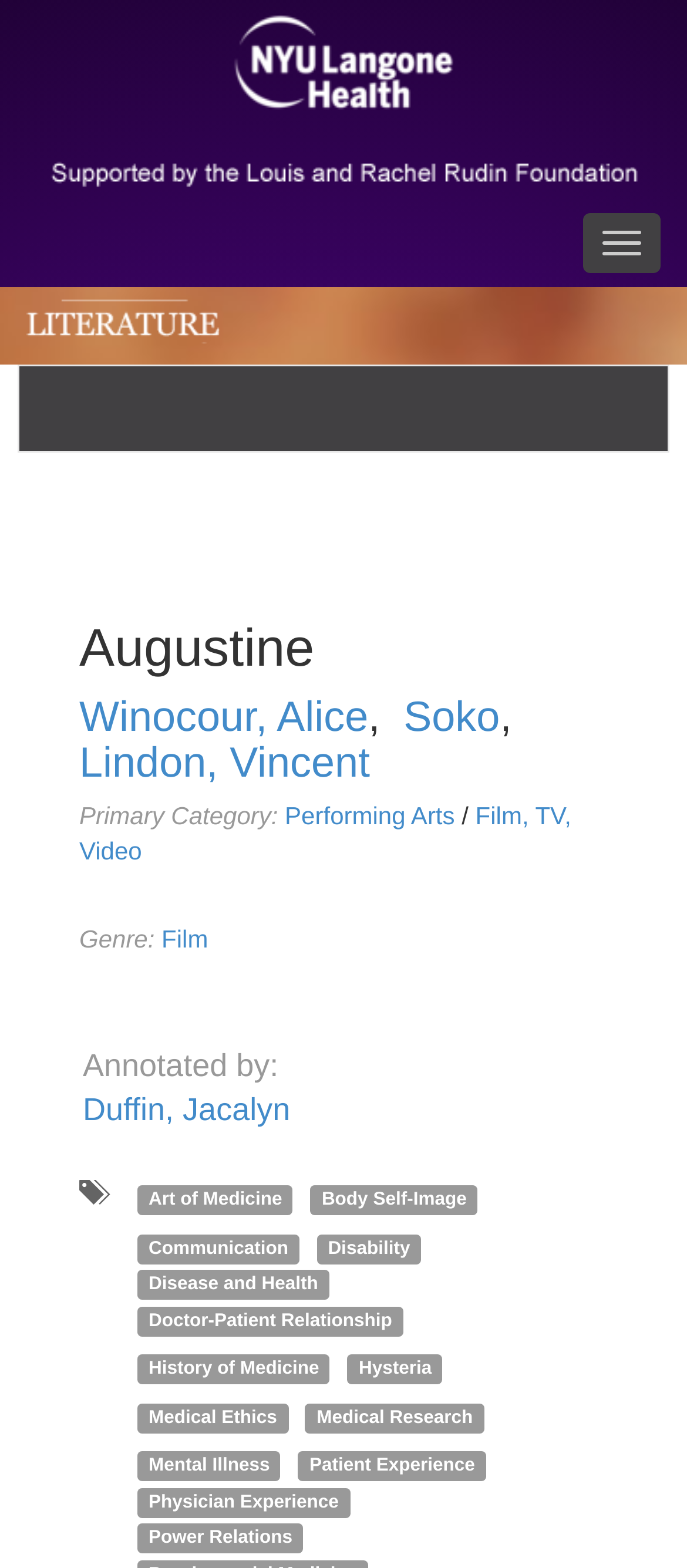Determine the bounding box coordinates for the area that needs to be clicked to fulfill this task: "Toggle navigation". The coordinates must be given as four float numbers between 0 and 1, i.e., [left, top, right, bottom].

[0.849, 0.136, 0.962, 0.174]